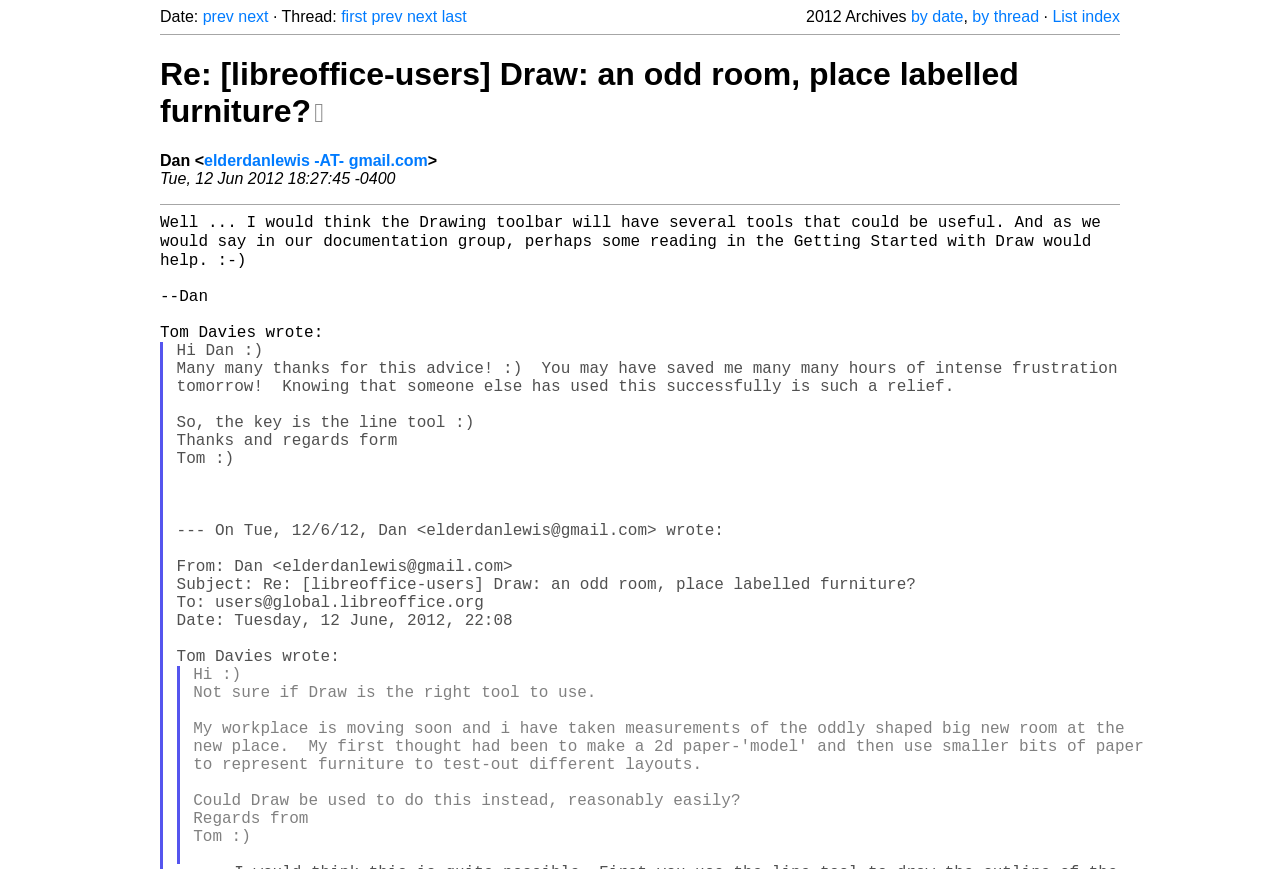Based on the element description, predict the bounding box coordinates (top-left x, top-left y, bottom-right x, bottom-right y) for the UI element in the screenshot: last

[0.345, 0.009, 0.365, 0.029]